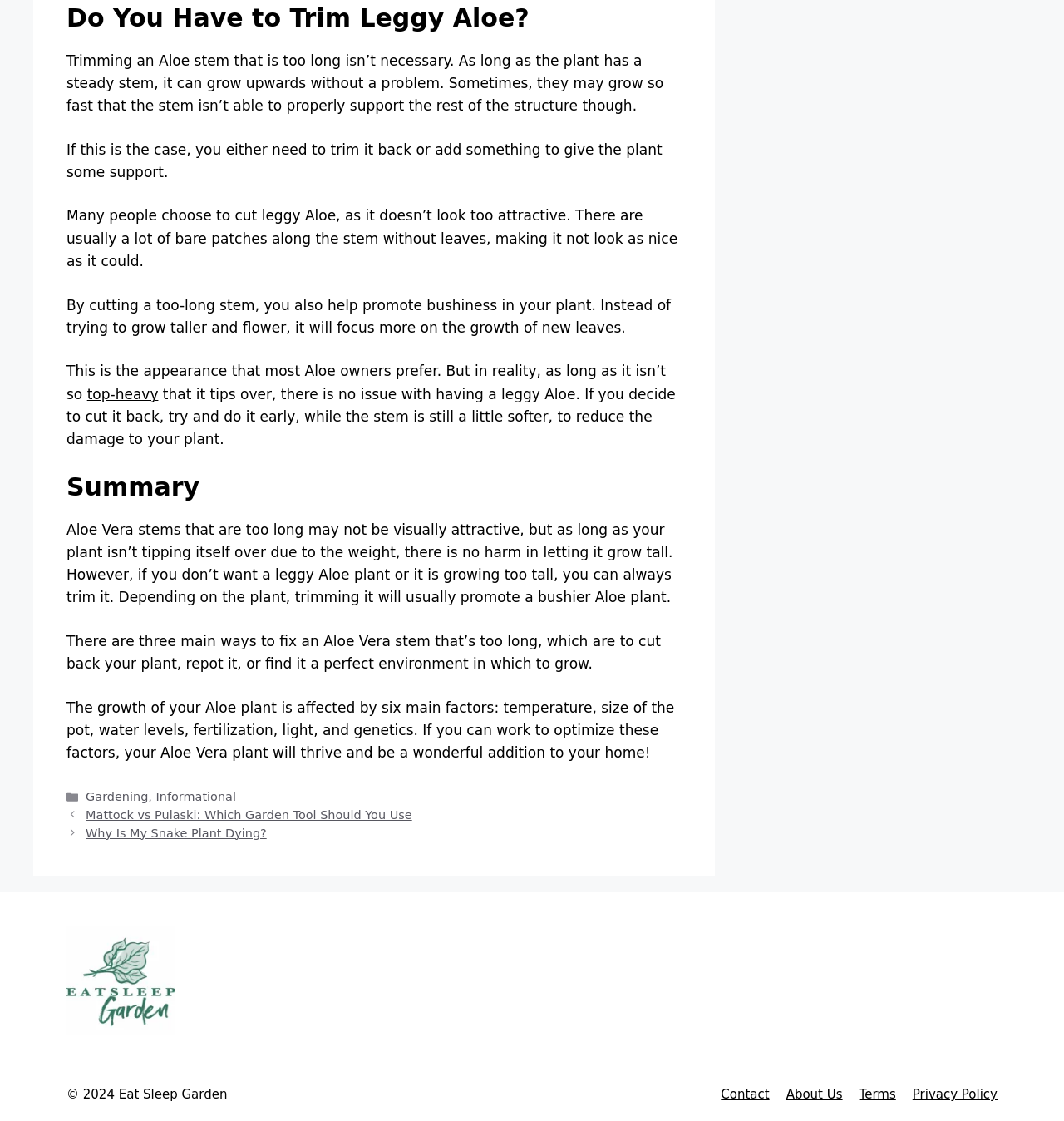Find the bounding box coordinates of the element you need to click on to perform this action: 'Click the 'Gardening' category link'. The coordinates should be represented by four float values between 0 and 1, in the format [left, top, right, bottom].

[0.081, 0.705, 0.139, 0.717]